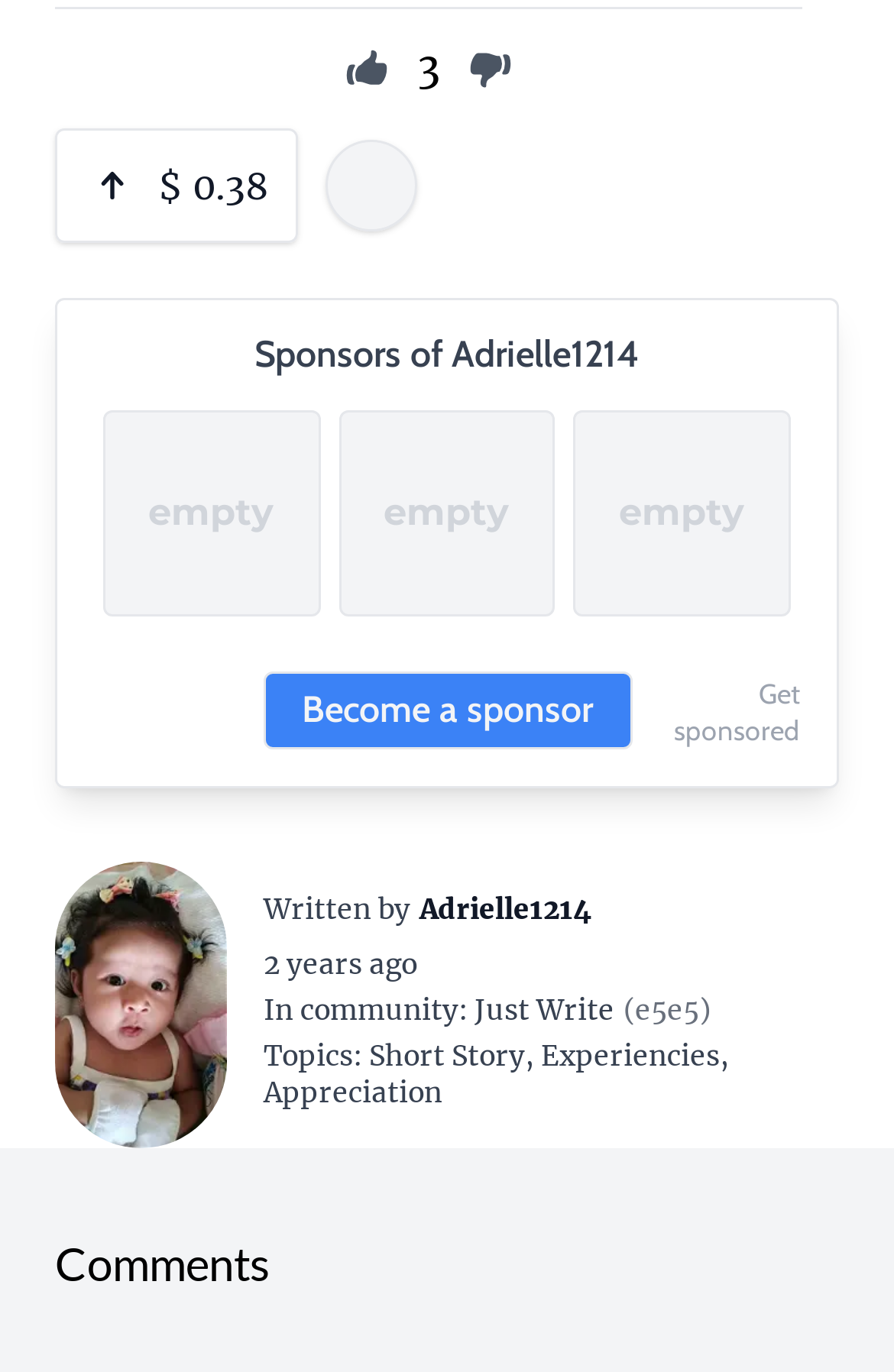Determine the bounding box coordinates for the UI element with the following description: "parent_node: $ 0.38". The coordinates should be four float numbers between 0 and 1, represented as [left, top, right, bottom].

[0.095, 0.115, 0.156, 0.155]